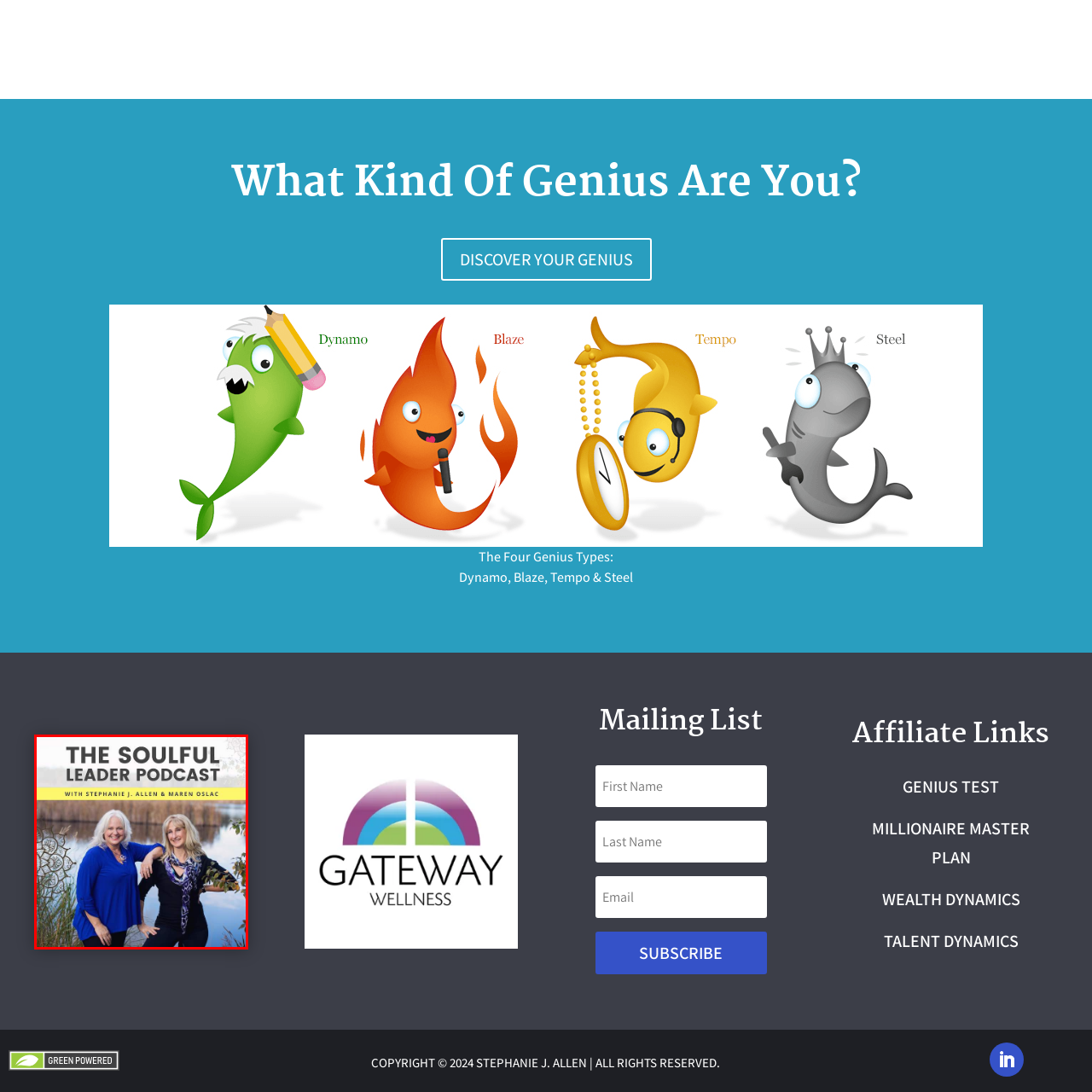Describe fully the image that is contained within the red bounding box.

The image showcases the cover art for "The Soulful Leader Podcast," featuring hosts Stephanie J. Allen and Maren Oslac. Both women are seen smiling in a scenic outdoor setting, with a calm body of water and lush greenery in the background. Stephanie is dressed in a vibrant blue top, embodying a welcoming and empowering presence, while Maren is in a black outfit with a patterned scarf, exuding a confident and approachable vibe. The title "THE SOULFUL LEADER PODCAST" is prominently displayed at the top in bold lettering, with the hosts' names below, clearly inviting listeners to explore their insights on leadership and personal growth. The overall aesthetic reflects a blend of professionalism and warmth, aligning with the podcast's theme of soulful leadership.